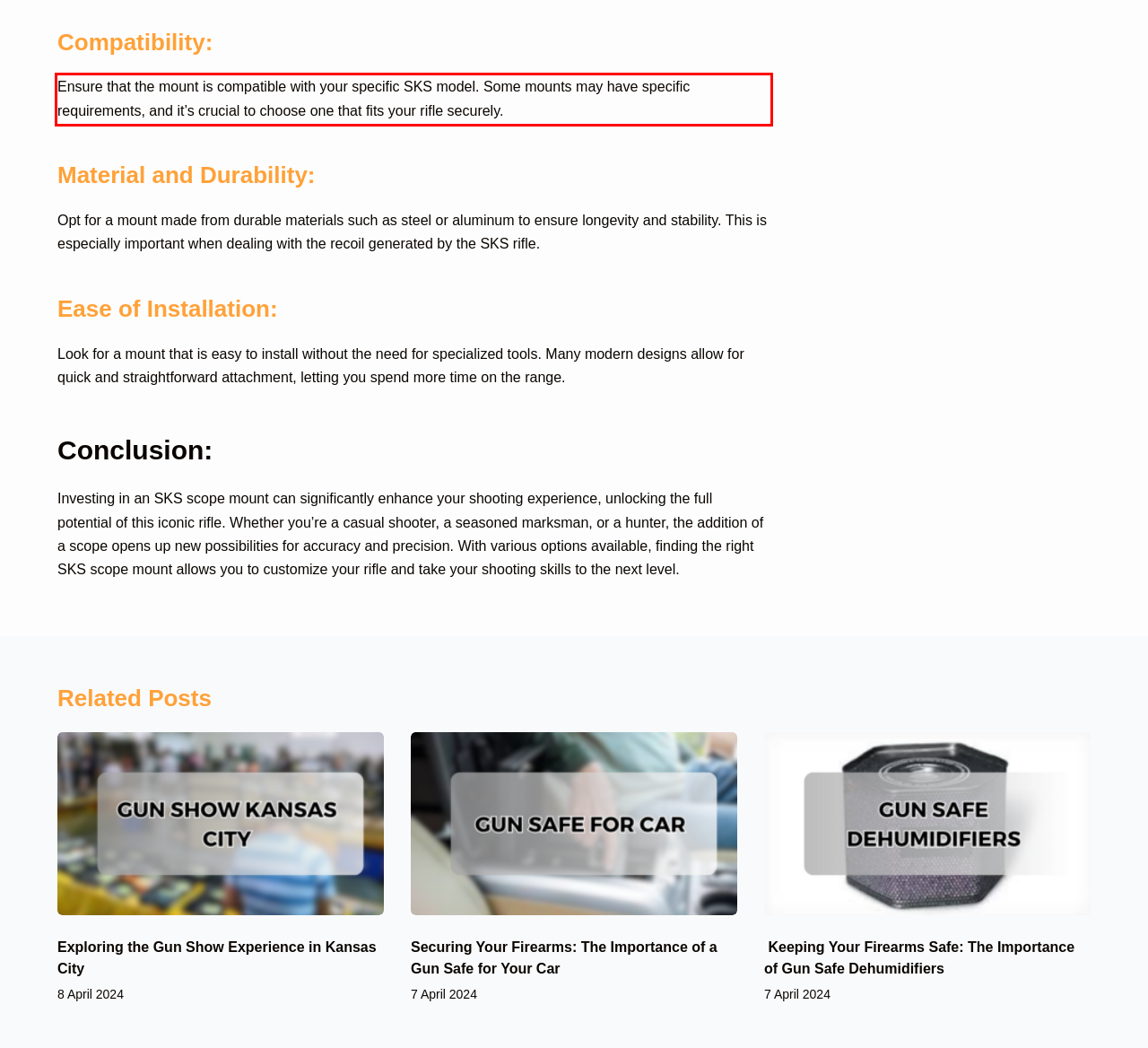Given a screenshot of a webpage containing a red rectangle bounding box, extract and provide the text content found within the red bounding box.

Ensure that the mount is compatible with your specific SKS model. Some mounts may have specific requirements, and it’s crucial to choose one that fits your rifle securely.